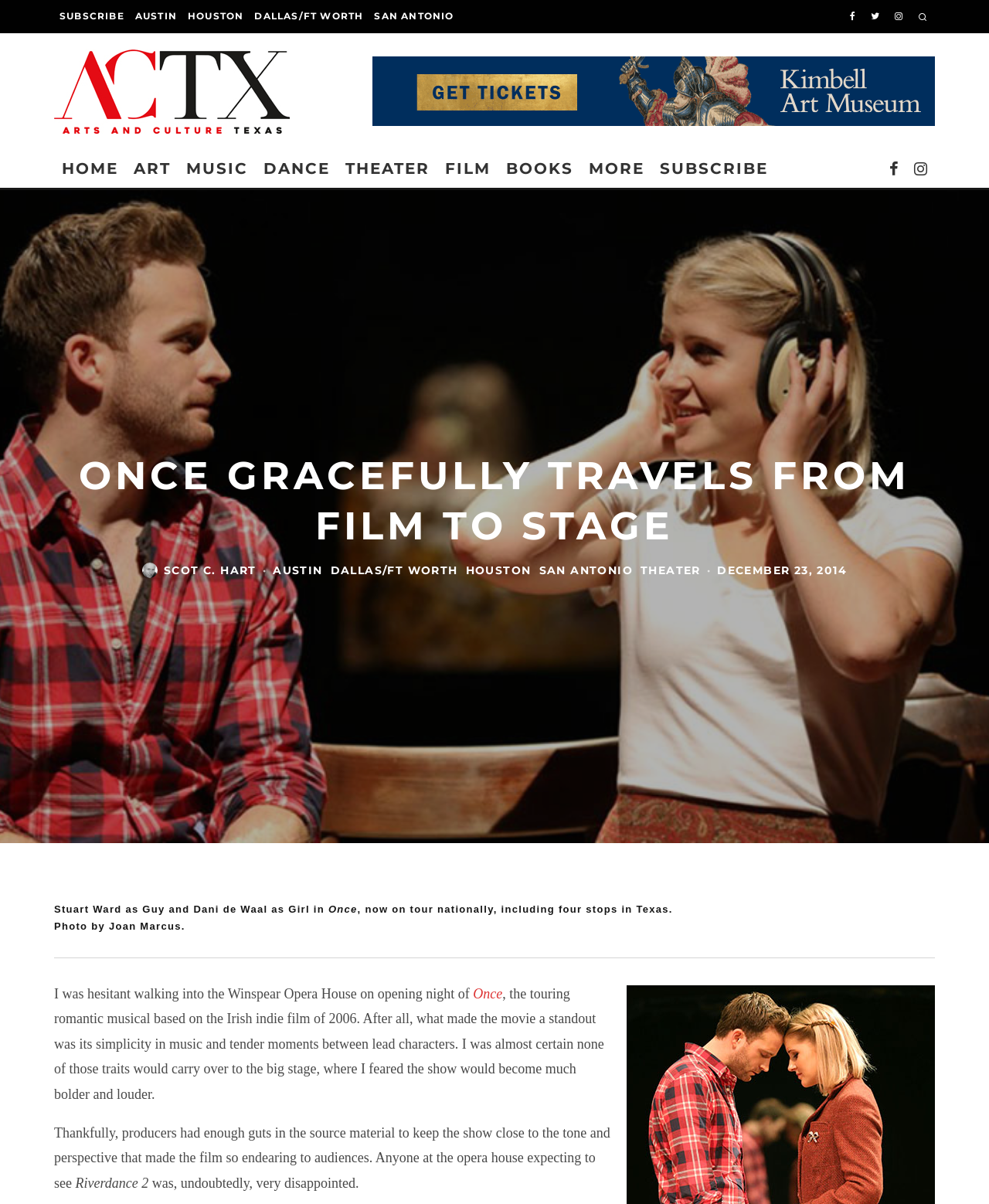What is the author's concern about the musical adaptation?
Refer to the image and provide a thorough answer to the question.

The author mentions that they were hesitant about the musical adaptation because they feared it would lose the simplicity and tender moments of the original film, and instead become 'much bolder and louder' on the big stage.